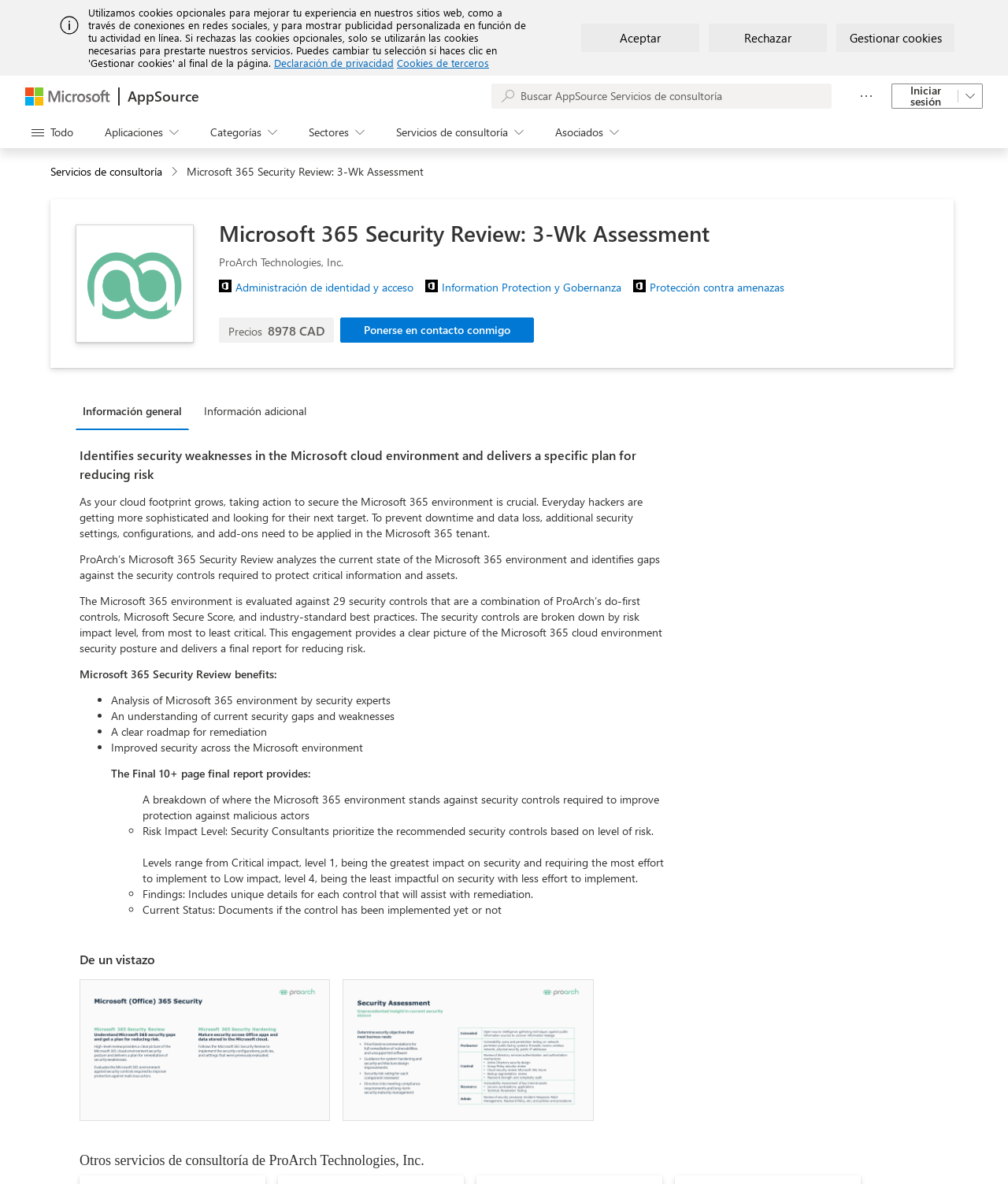How many security controls are evaluated in the Microsoft 365 environment?
Provide a fully detailed and comprehensive answer to the question.

I found the answer by reading the text 'The Microsoft 365 environment is evaluated against 29 security controls that are a combination of ProArch’s do-first controls, Microsoft Secure Score, and industry-standard best practices.' which explicitly states the number of security controls evaluated.